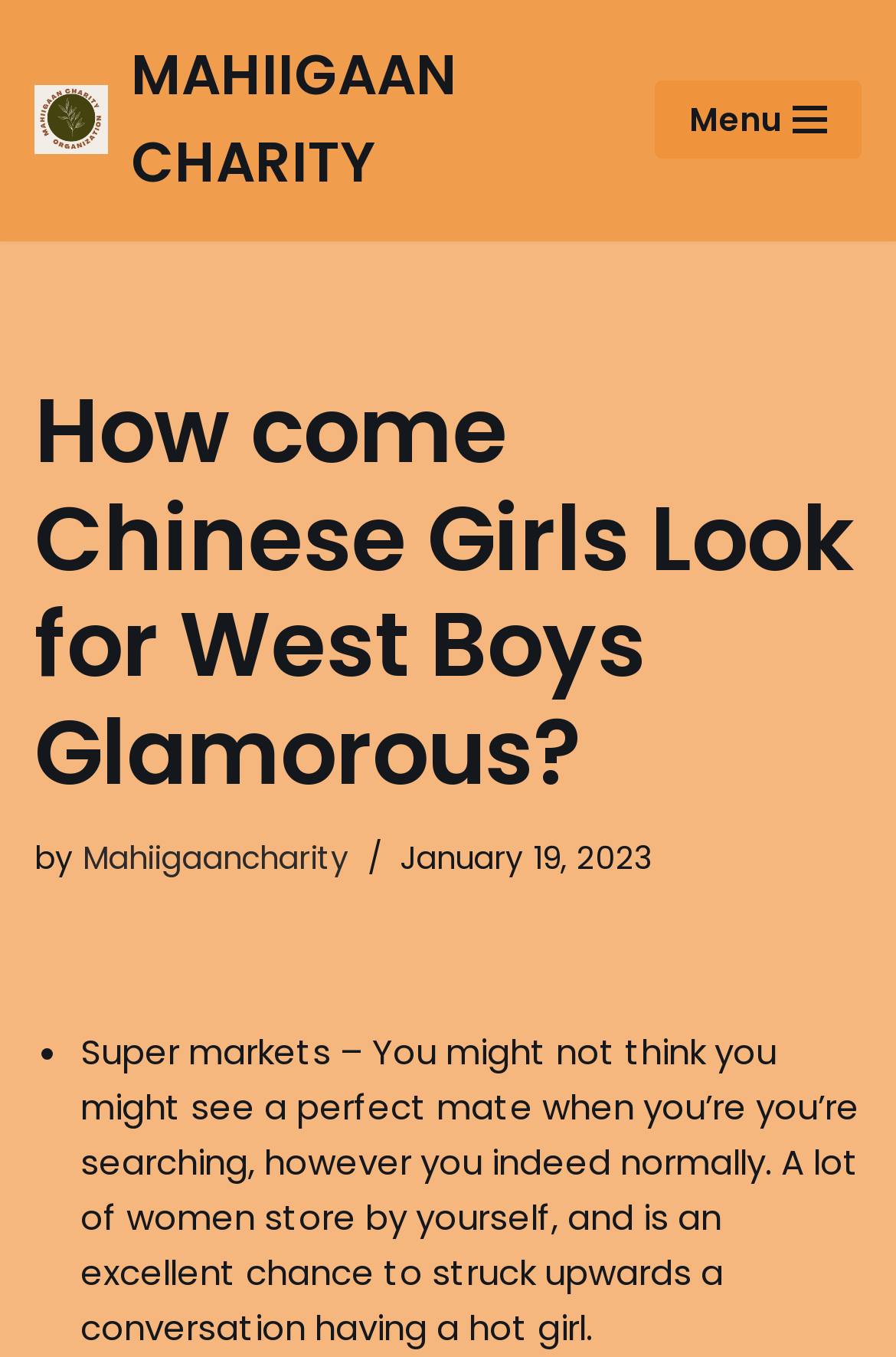Respond with a single word or phrase to the following question:
When was the article published?

January 19, 2023